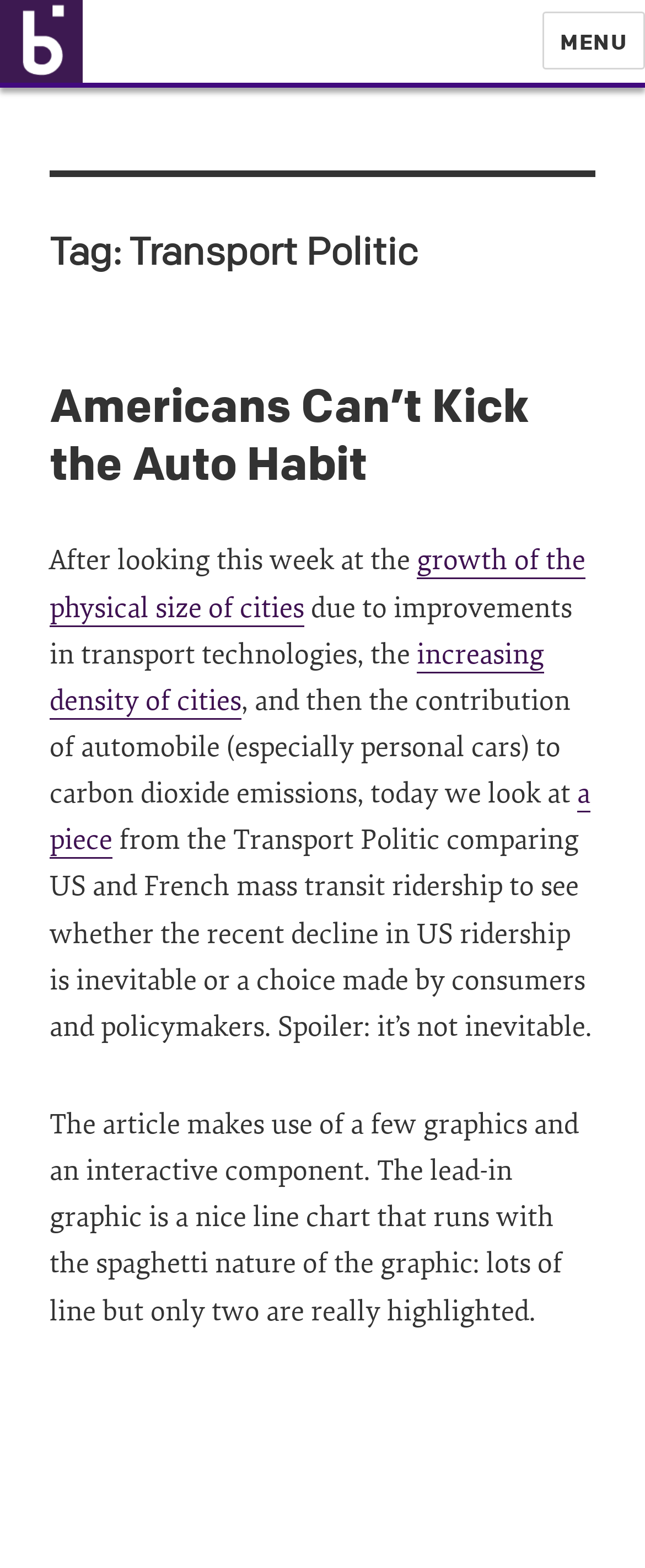Please answer the following question using a single word or phrase: 
What is the purpose of the article?

to analyze the decline in US mass transit ridership